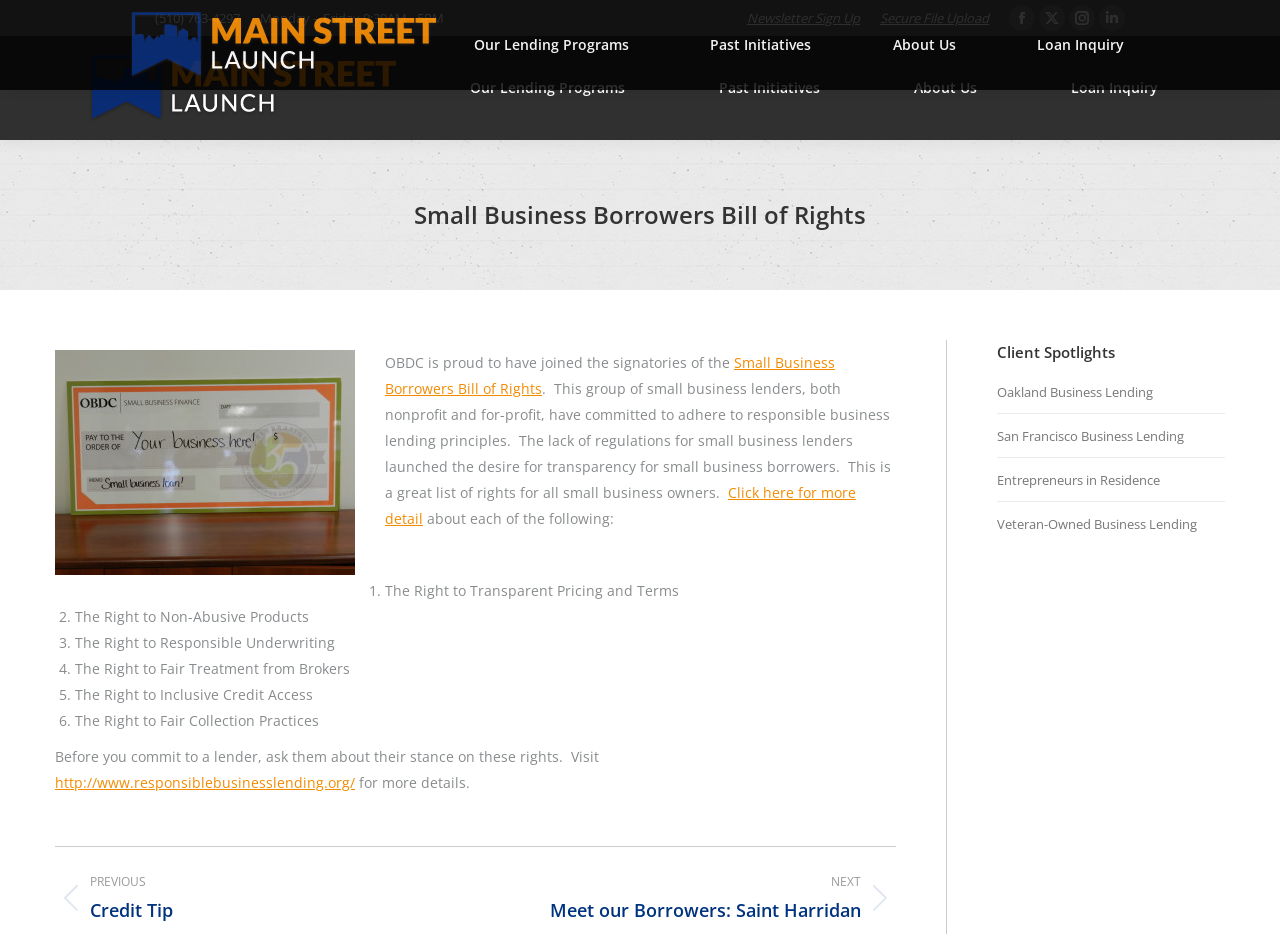What is the name of the previous post? Please answer the question using a single word or phrase based on the image.

Credit Tip